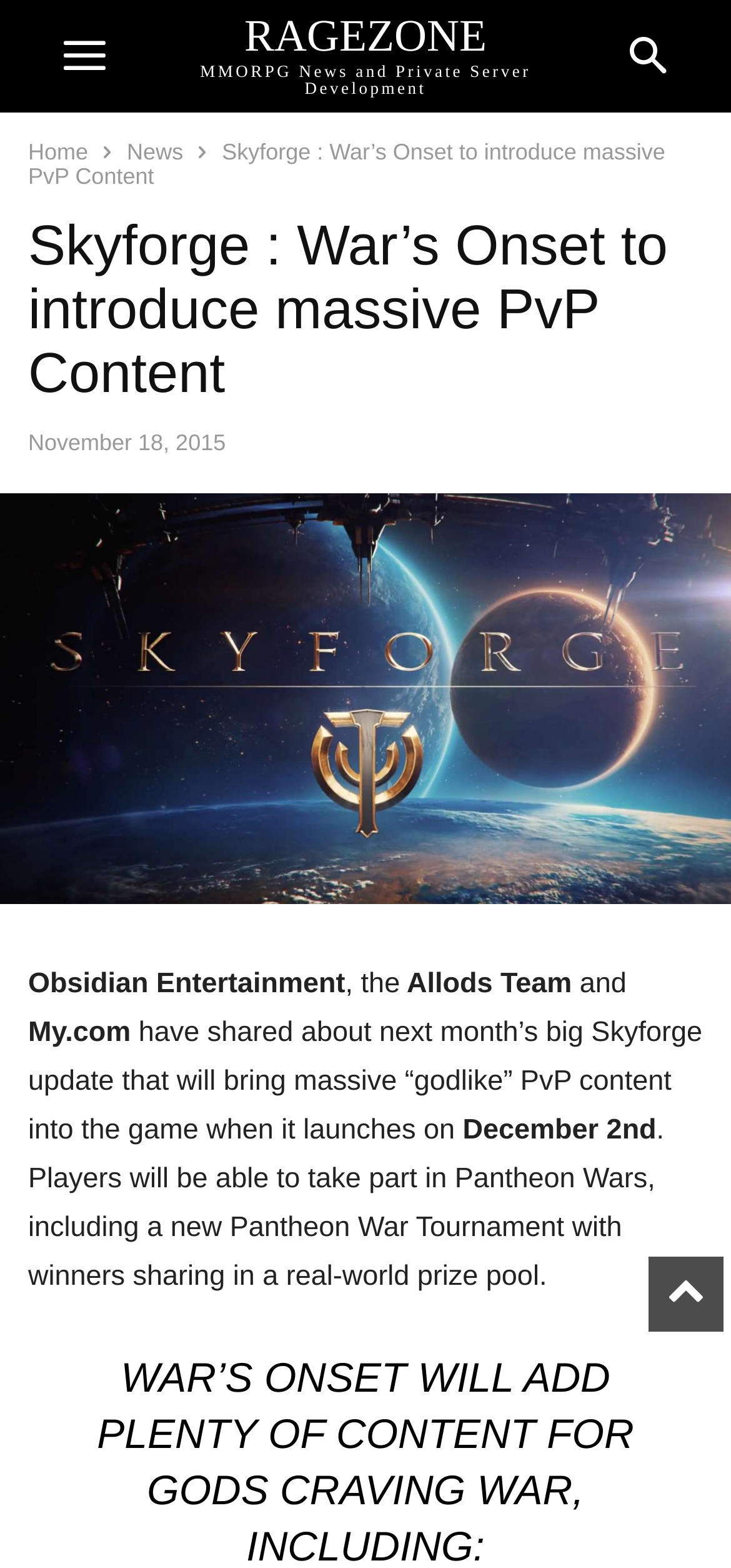With reference to the image, please provide a detailed answer to the following question: Who are the developers of the game?

The question is asking about the developers of the game, which can be found in the text 'Obsidian Entertainment, the Allods Team and My.com have shared about next month’s big Skyforge update...'. The text mentions the three developers of the game, which are Obsidian Entertainment, Allods Team, and My.com.